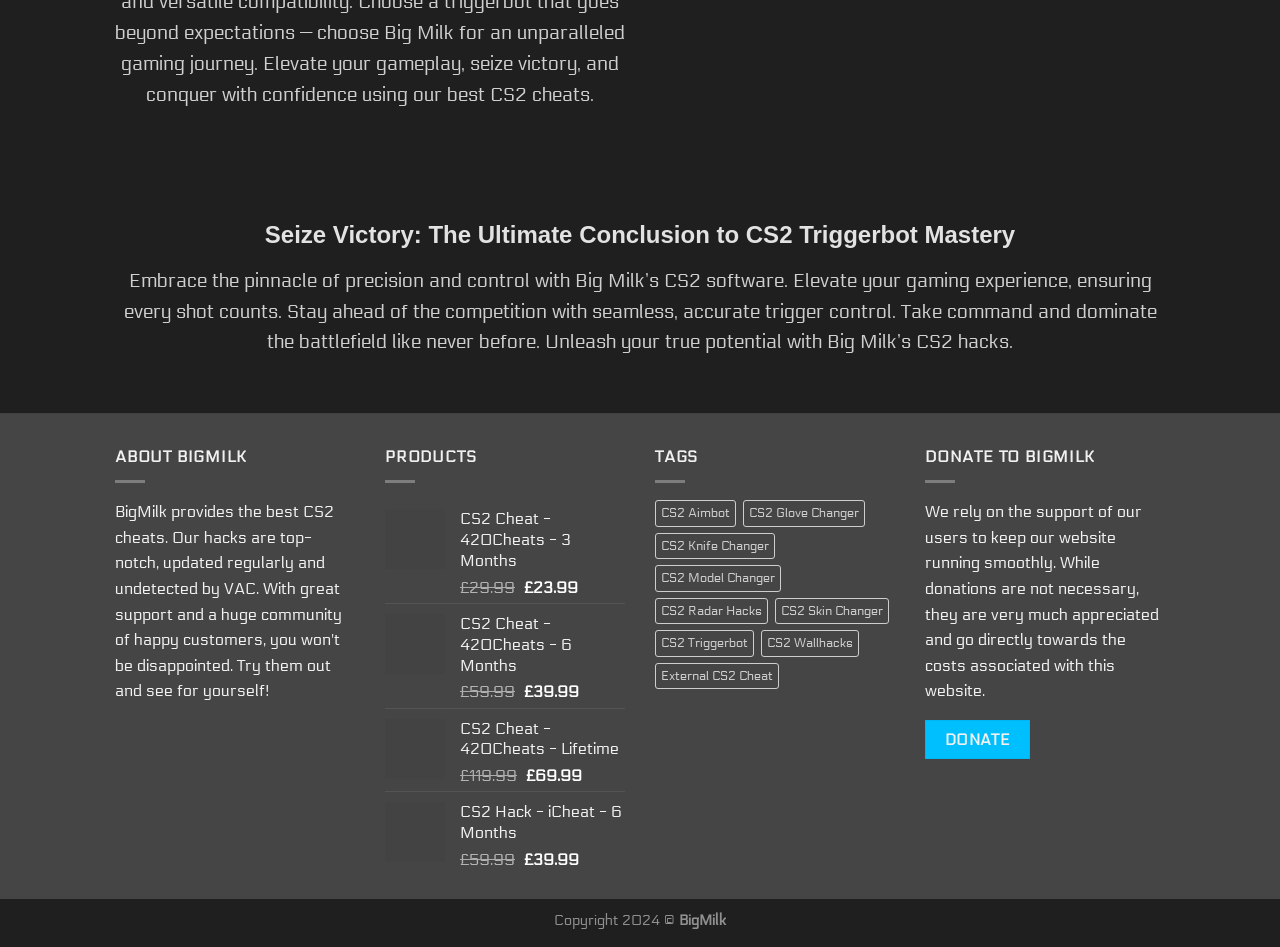Mark the bounding box of the element that matches the following description: "News".

None